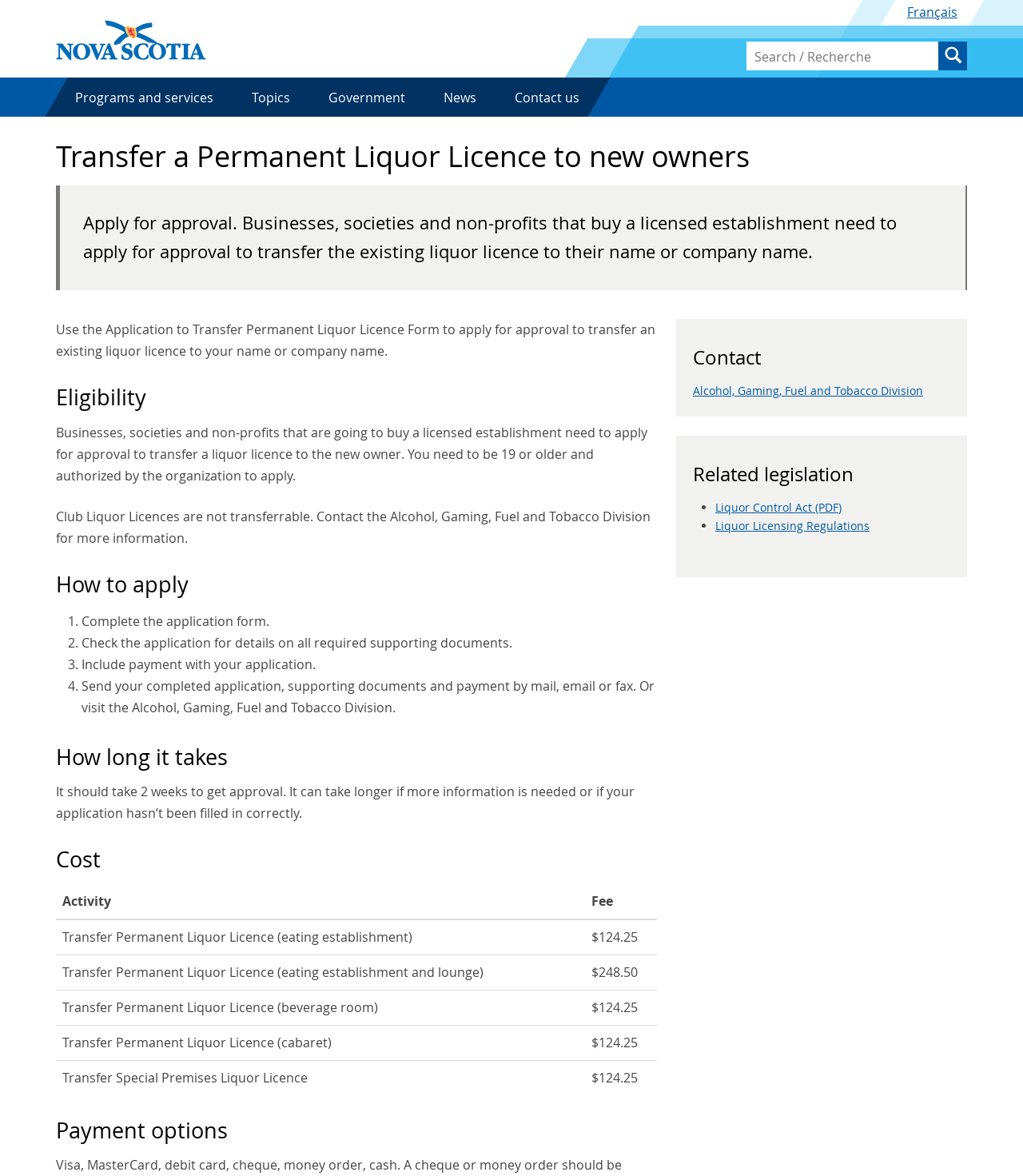Find the bounding box coordinates of the element's region that should be clicked in order to follow the given instruction: "Contact the Alcohol, Gaming, Fuel and Tobacco Division". The coordinates should consist of four float numbers between 0 and 1, i.e., [left, top, right, bottom].

[0.677, 0.325, 0.902, 0.338]